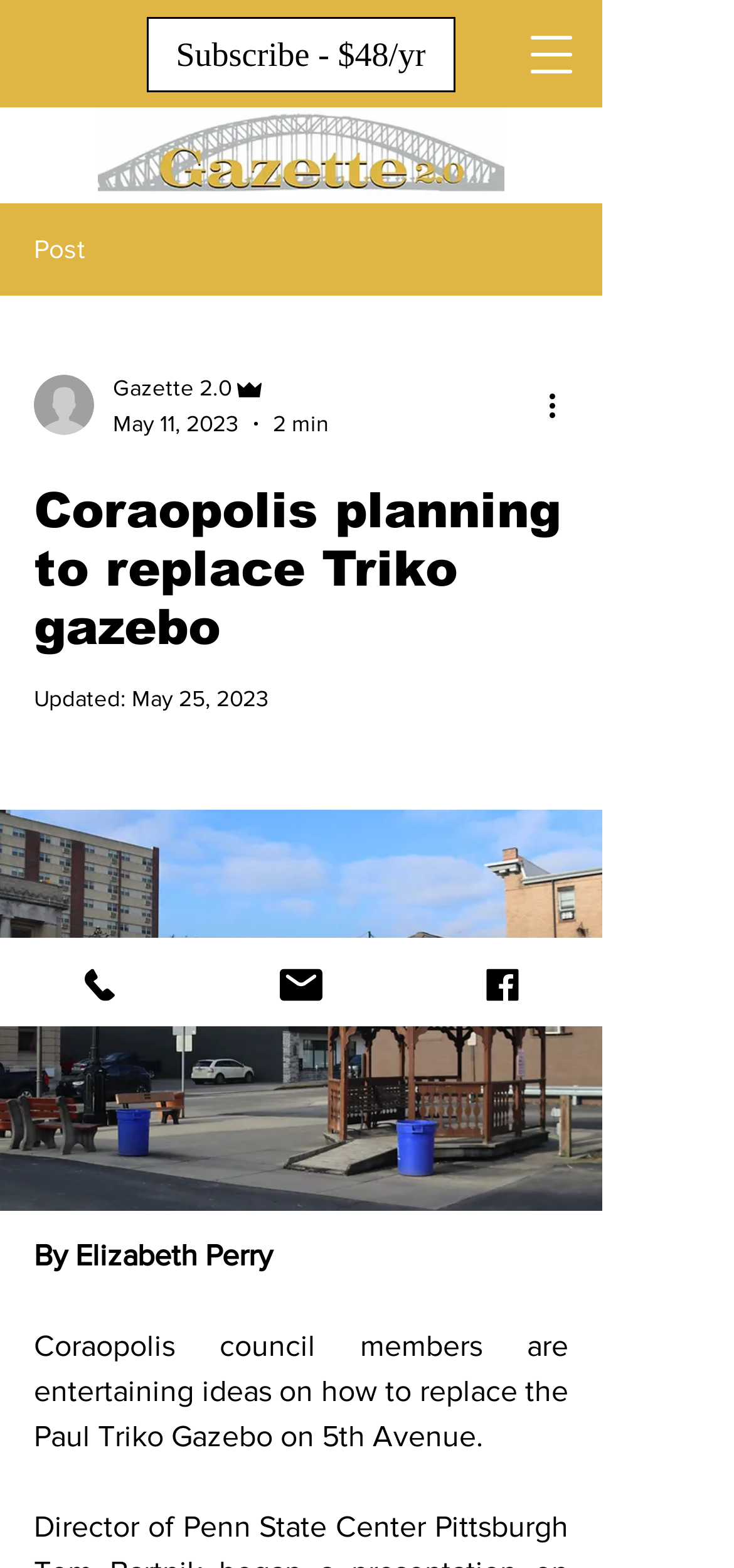Who is the author of the article?
Please look at the screenshot and answer using one word or phrase.

Elizabeth Perry